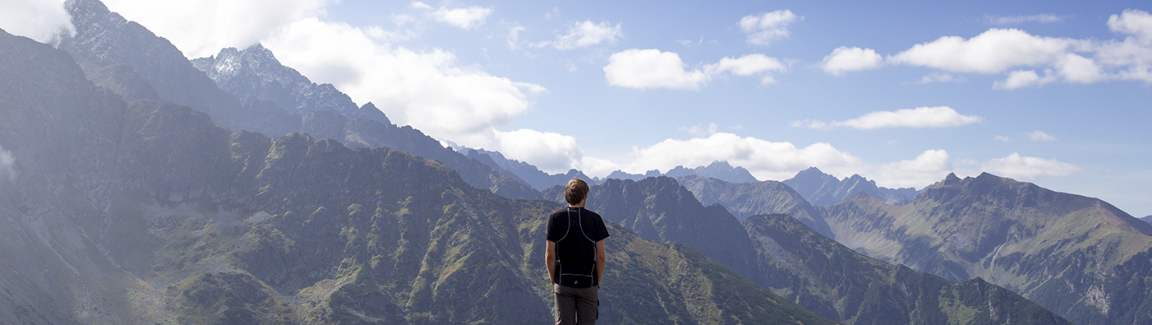Please provide a one-word or short phrase answer to the question:
What is the color of the sky in the image?

Clear blue